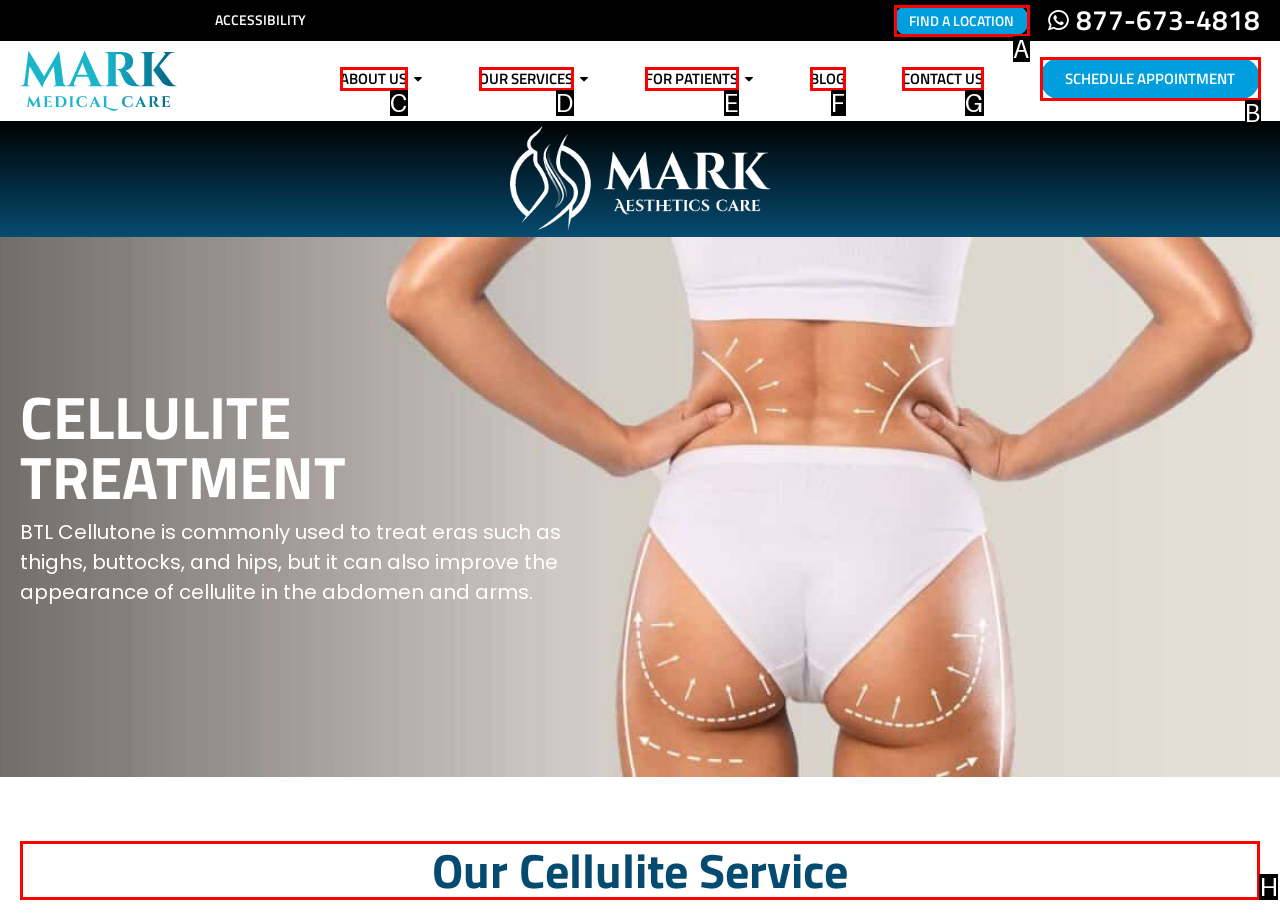Point out which UI element to click to complete this task: Read about our cellulite service
Answer with the letter corresponding to the right option from the available choices.

H